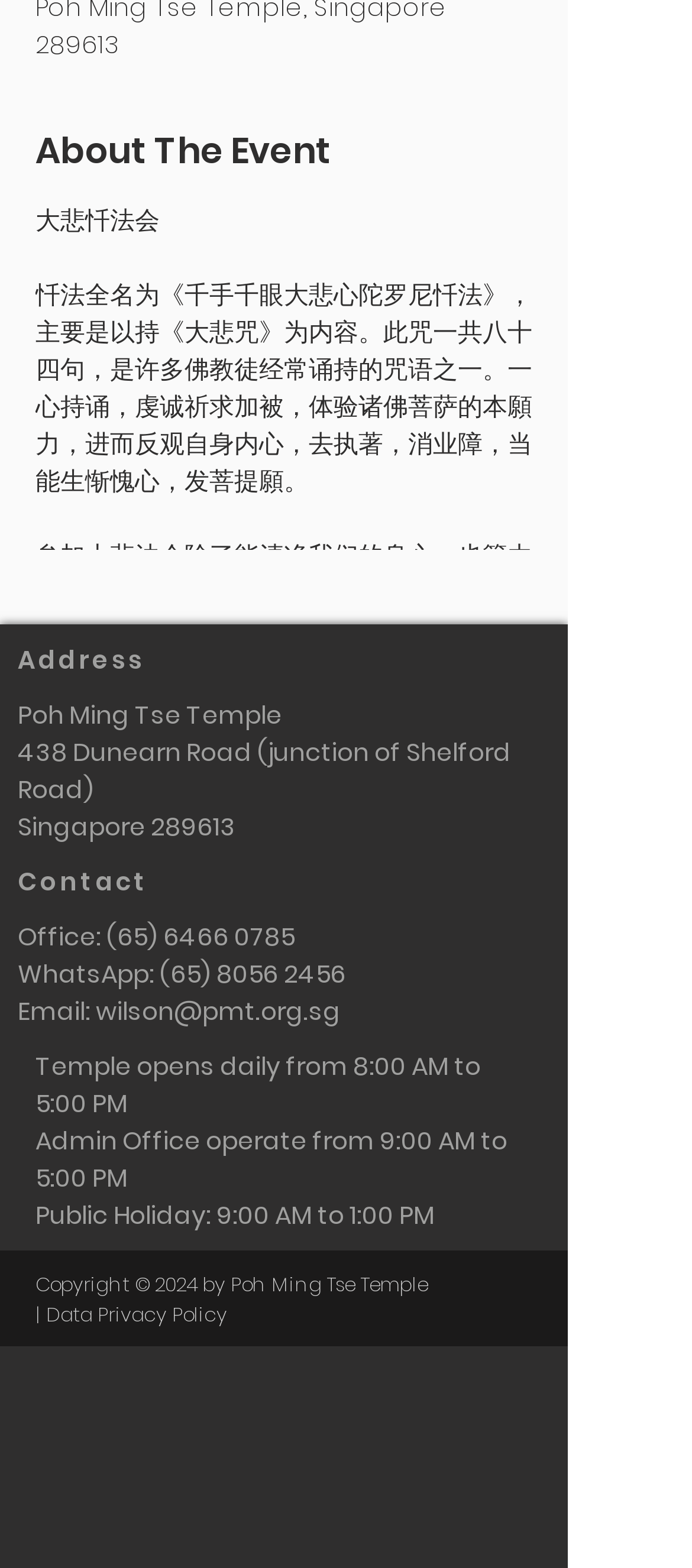Using the information in the image, give a detailed answer to the following question: What is the purpose of the event?

I inferred the answer by reading the StaticText element that describes the event, which mentions clearing one's mind and body, and seeking blessings from the Buddha.